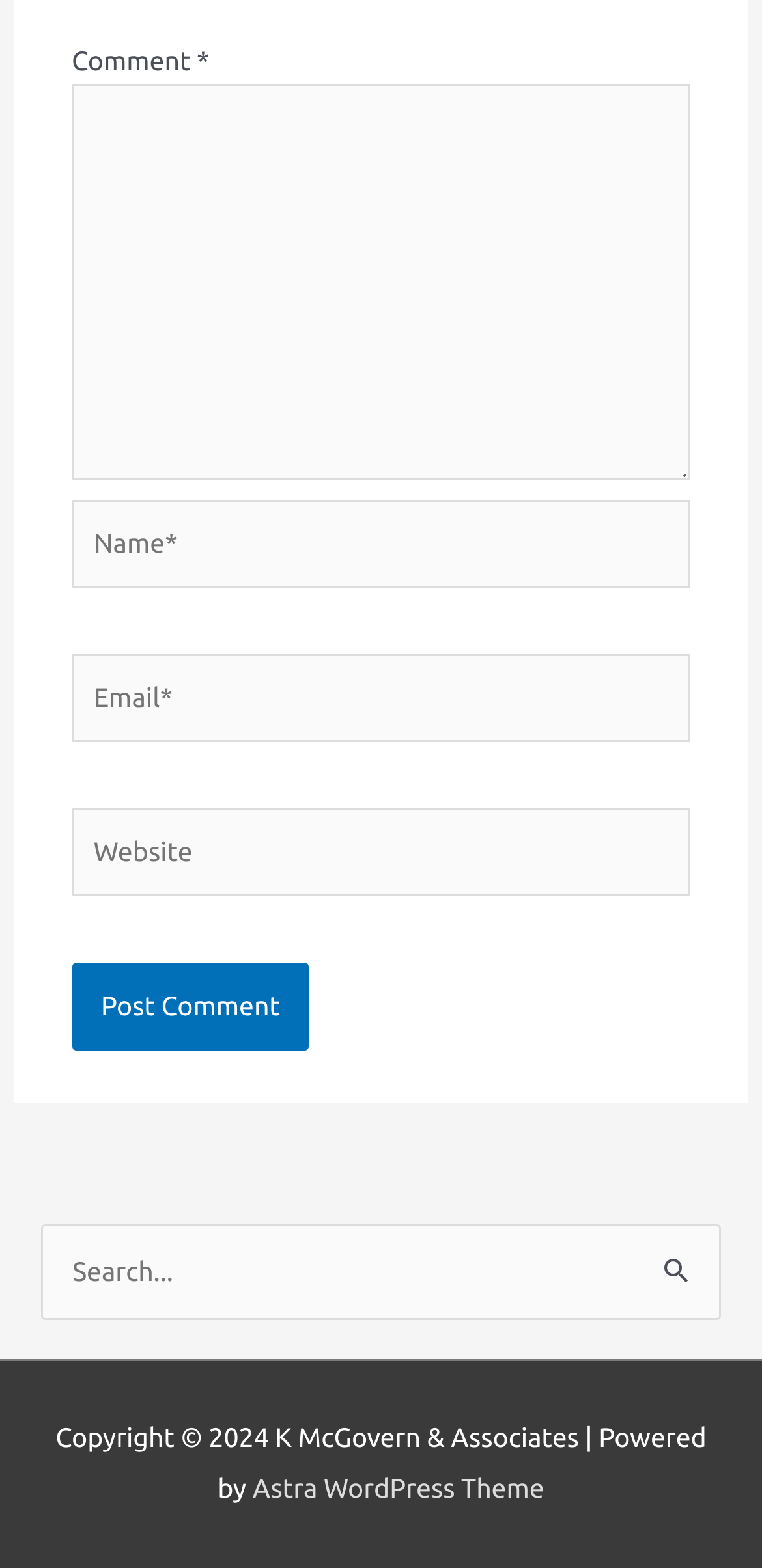Identify the bounding box coordinates for the element that needs to be clicked to fulfill this instruction: "Click the post comment button". Provide the coordinates in the format of four float numbers between 0 and 1: [left, top, right, bottom].

[0.094, 0.614, 0.406, 0.67]